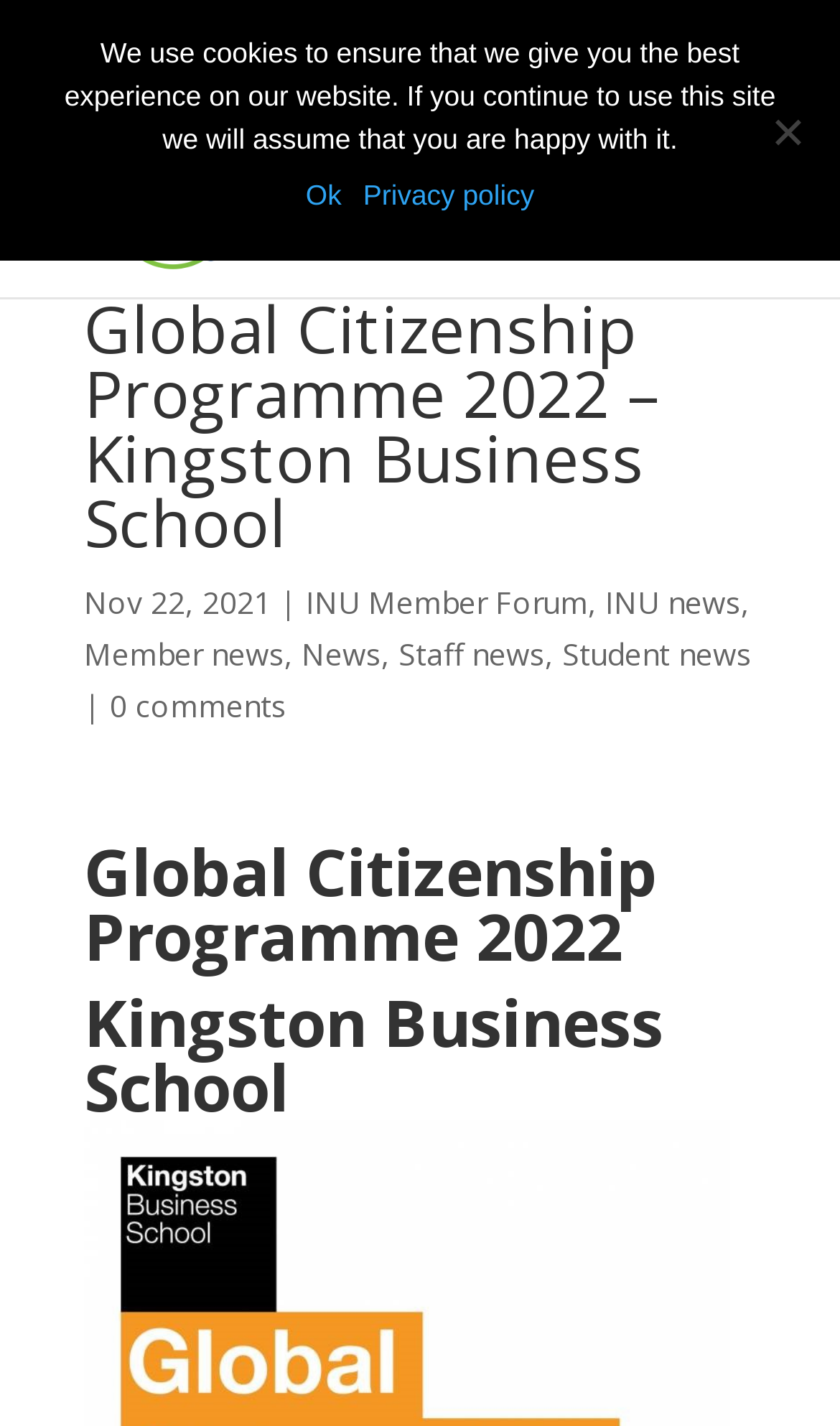Find the bounding box coordinates of the element to click in order to complete this instruction: "Search for something". The bounding box coordinates must be four float numbers between 0 and 1, denoted as [left, top, right, bottom].

[0.463, 0.087, 0.823, 0.09]